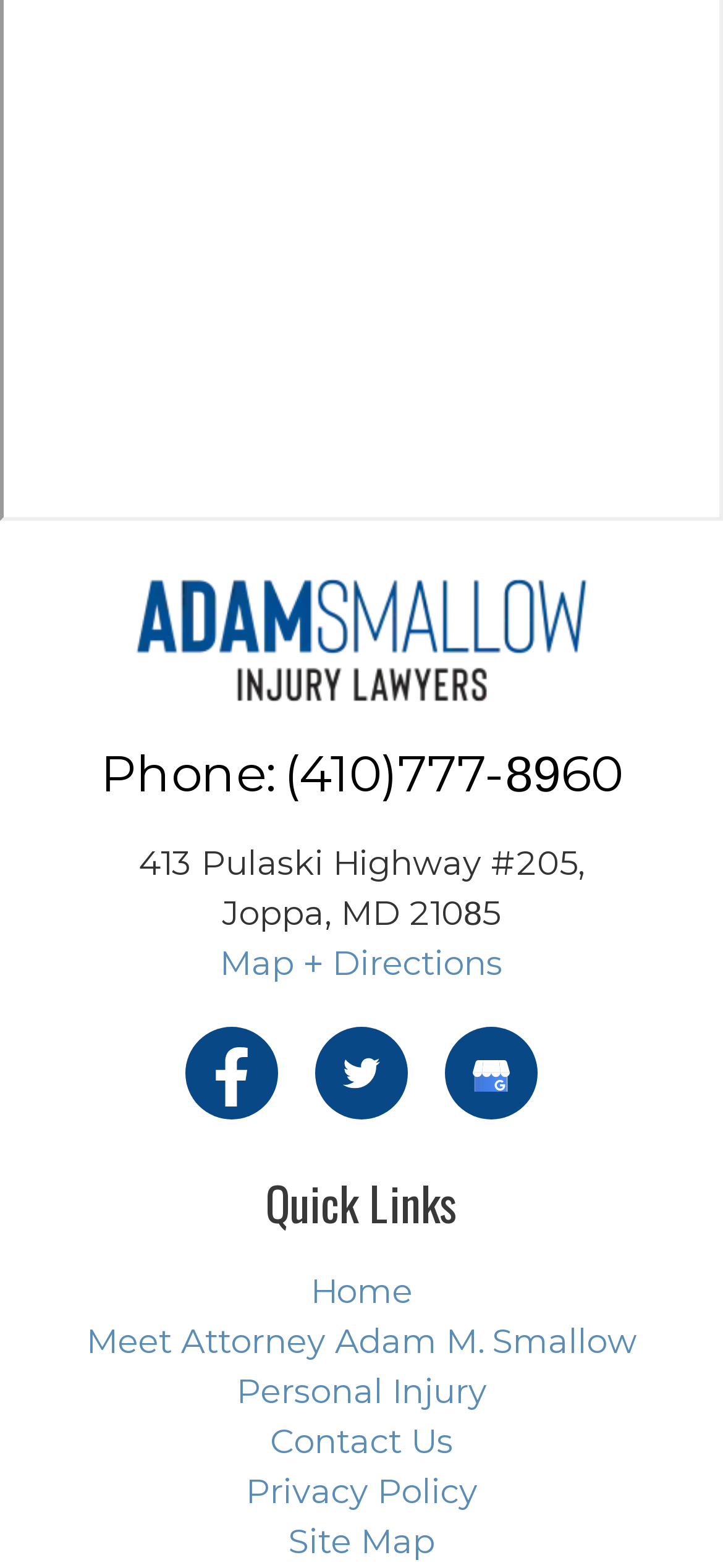Please identify the bounding box coordinates of the element's region that I should click in order to complete the following instruction: "Visit the Facebook Page". The bounding box coordinates consist of four float numbers between 0 and 1, i.e., [left, top, right, bottom].

[0.256, 0.655, 0.385, 0.714]